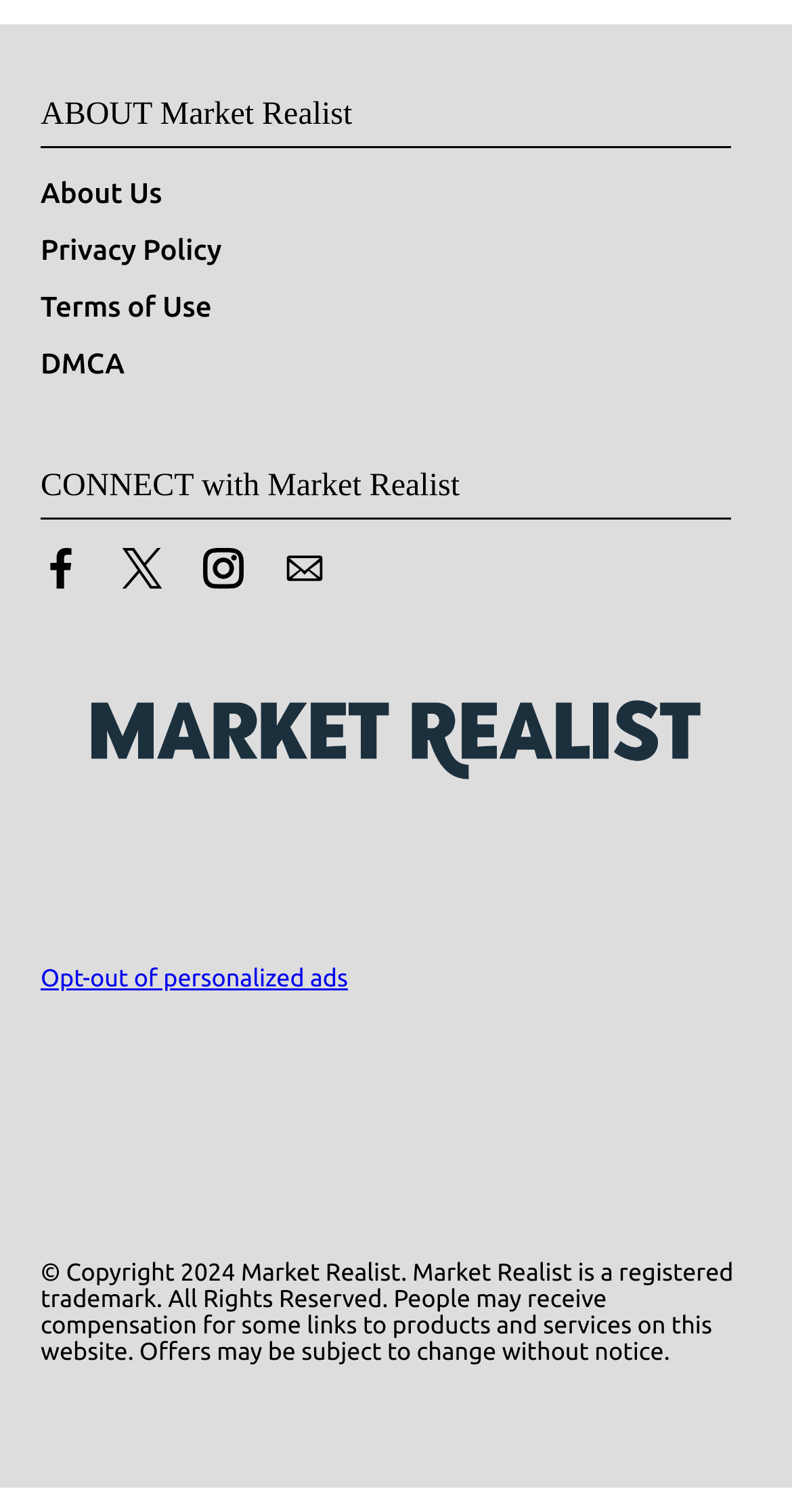Locate the bounding box coordinates of the element you need to click to accomplish the task described by this instruction: "Visit Facebook page".

[0.051, 0.362, 0.103, 0.389]